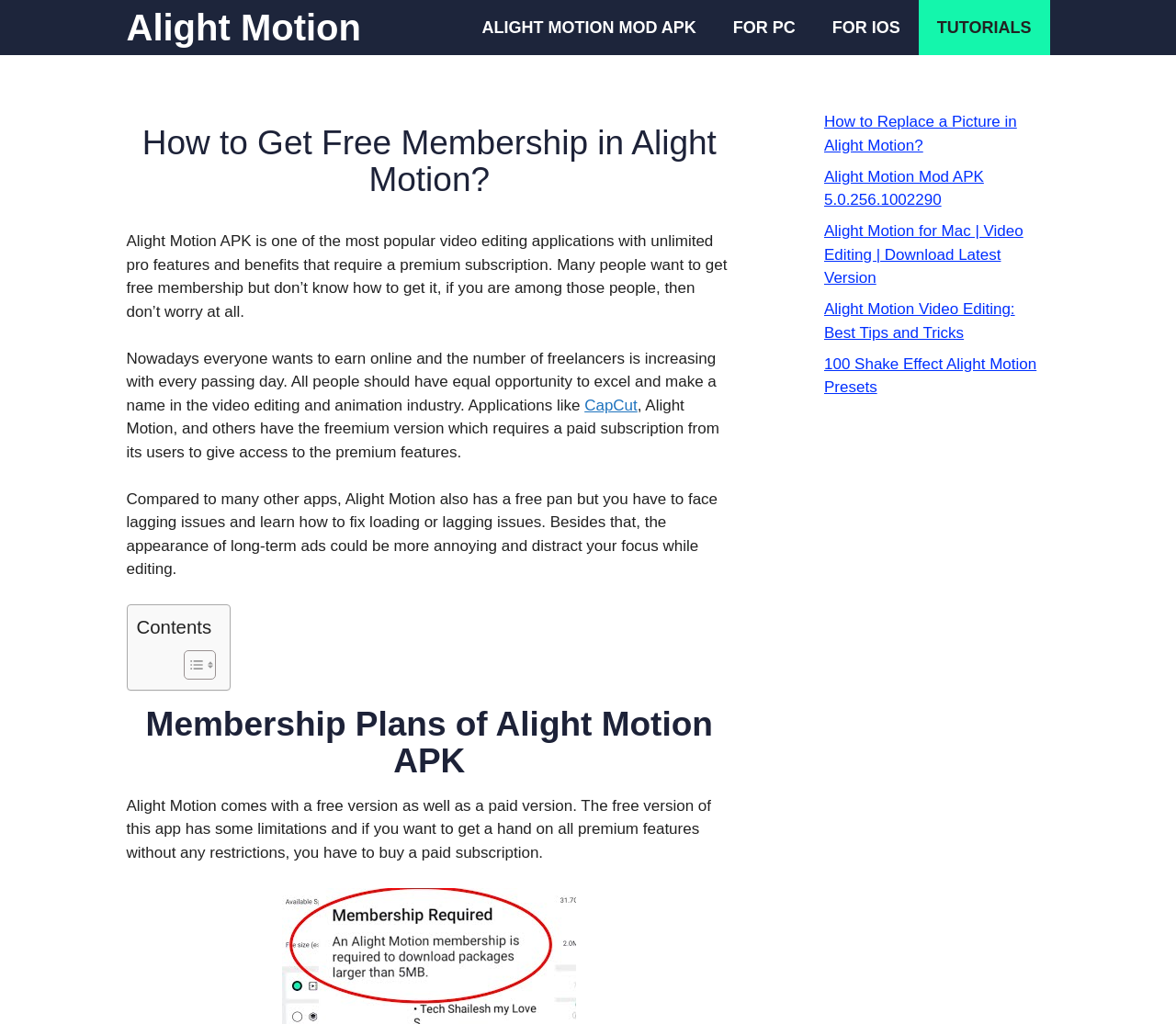What is the limitation of the free version of Alight Motion?
Please provide a single word or phrase as your answer based on the image.

Lagging issues and ads